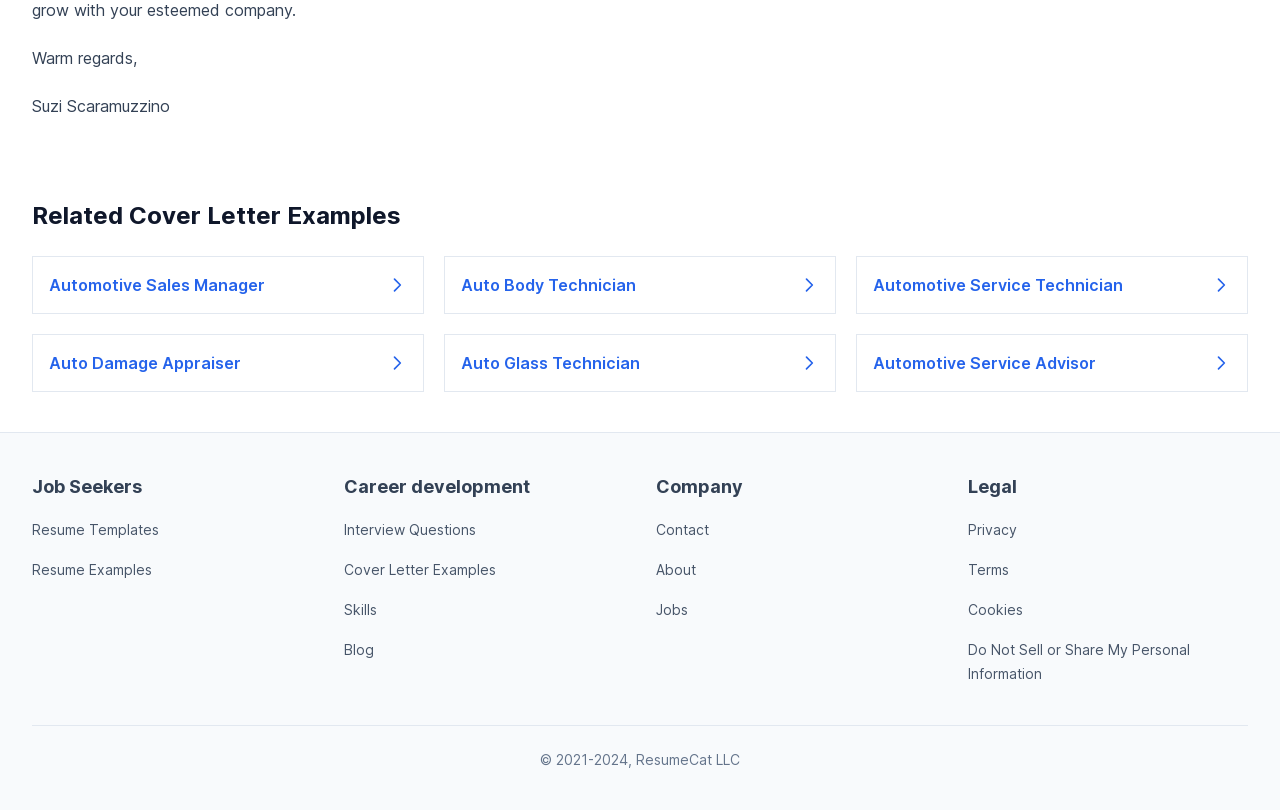Please provide the bounding box coordinates in the format (top-left x, top-left y, bottom-right x, bottom-right y). Remember, all values are floating point numbers between 0 and 1. What is the bounding box coordinate of the region described as: Resume Examples

[0.025, 0.692, 0.119, 0.713]